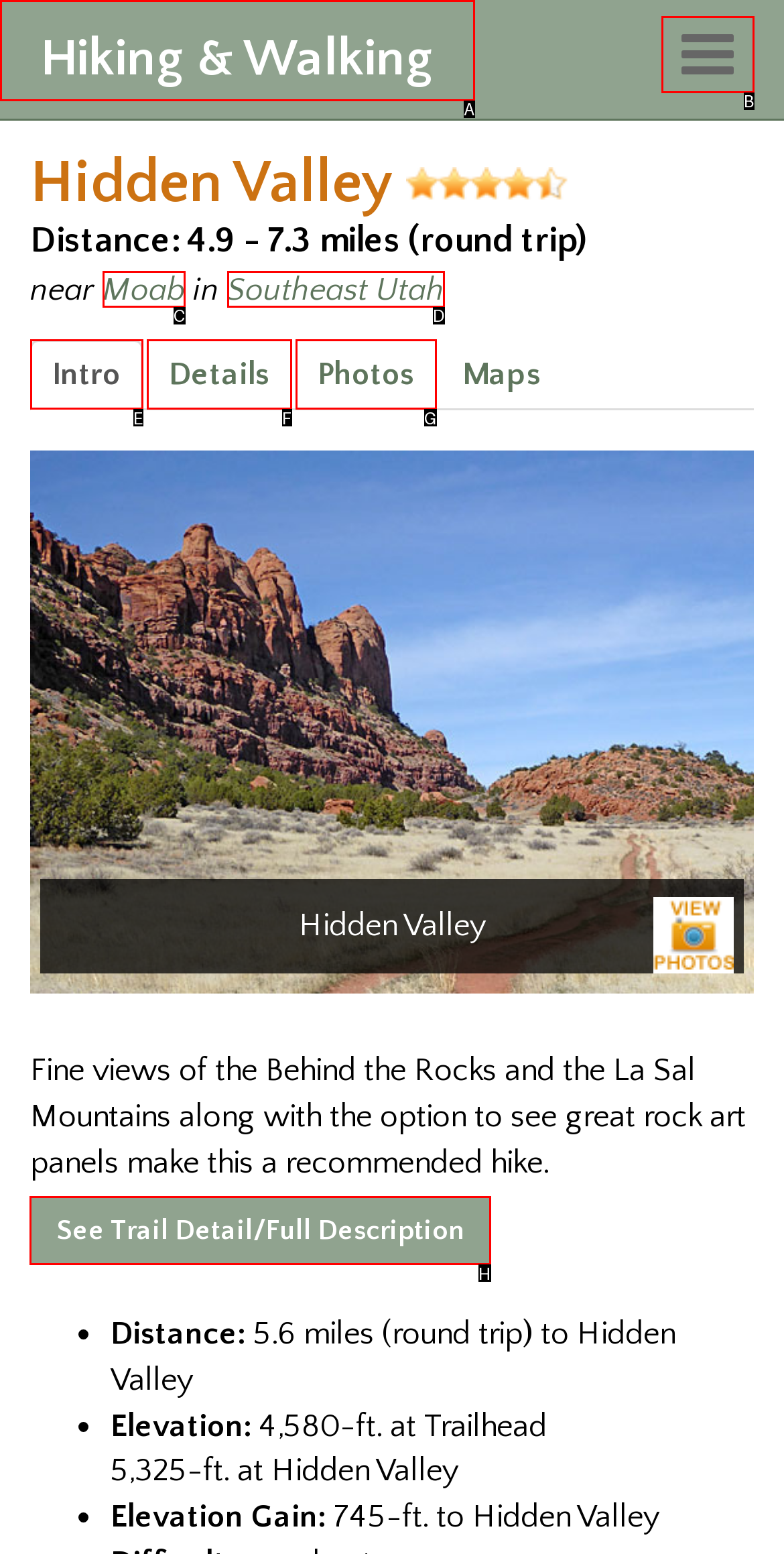Identify the HTML element that should be clicked to accomplish the task: See trail details and full description
Provide the option's letter from the given choices.

H